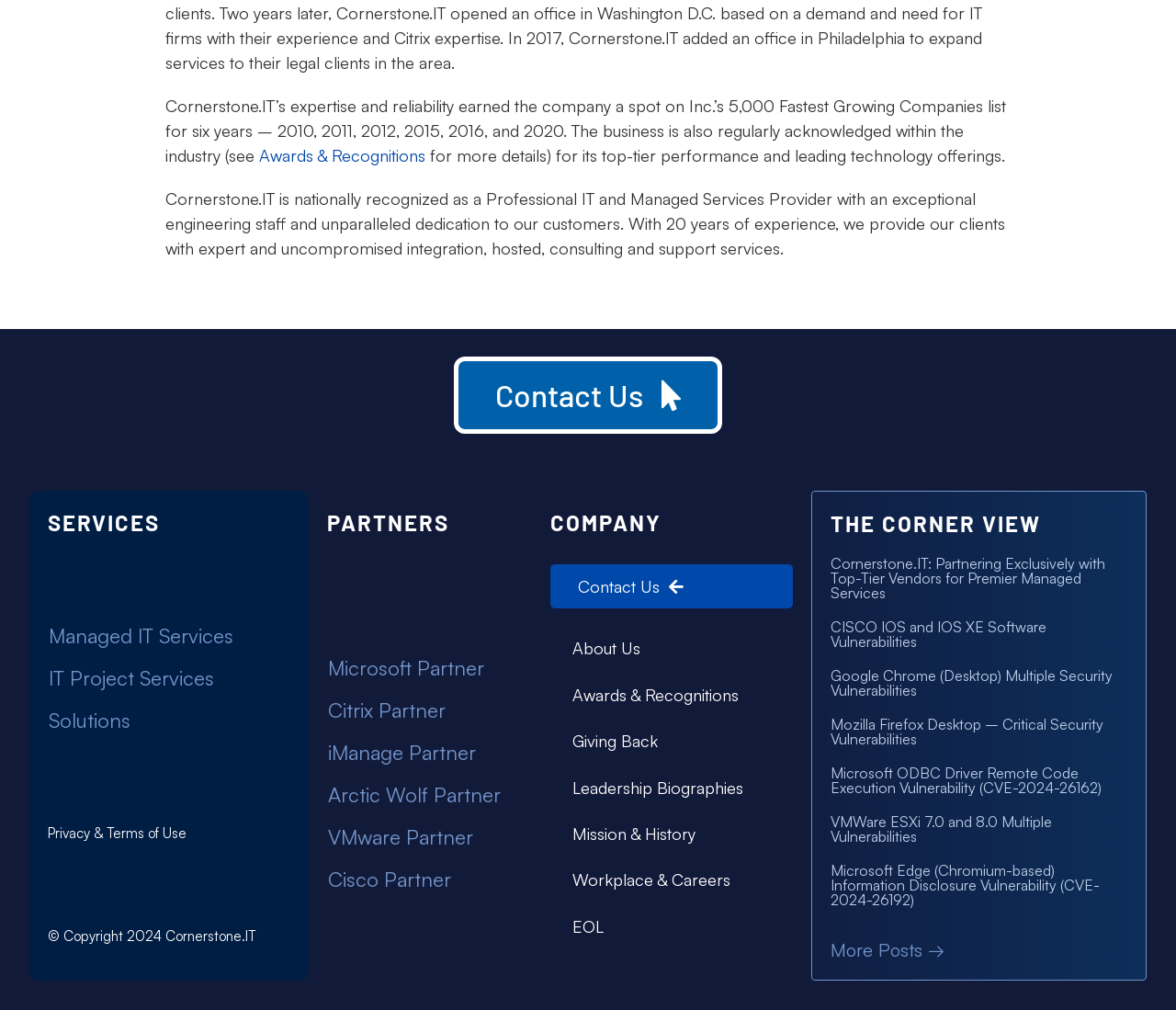Could you indicate the bounding box coordinates of the region to click in order to complete this instruction: "Contact the company".

[0.386, 0.353, 0.614, 0.43]